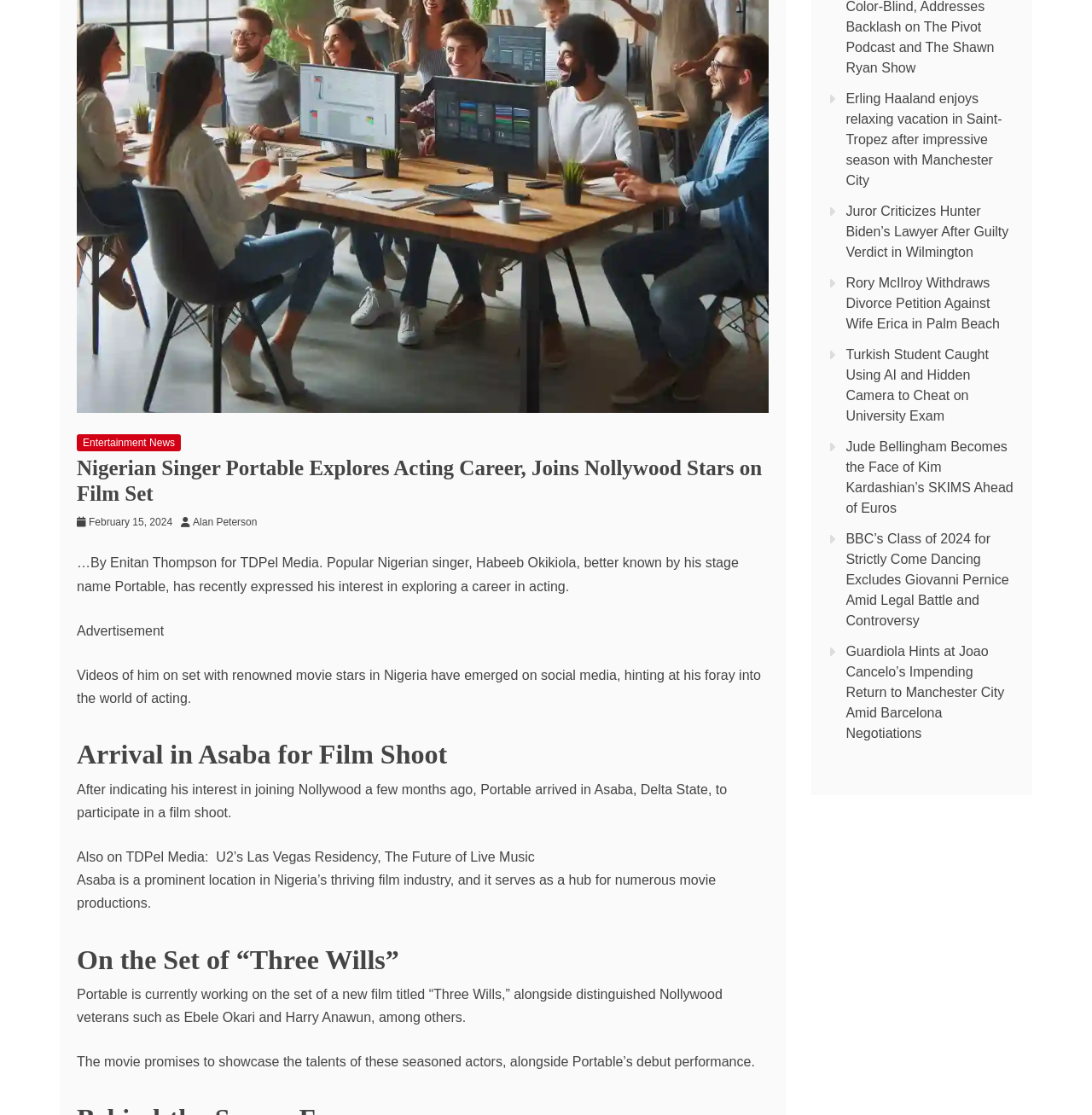Please provide the bounding box coordinates for the UI element as described: "Alan Peterson". The coordinates must be four floats between 0 and 1, represented as [left, top, right, bottom].

[0.177, 0.463, 0.243, 0.474]